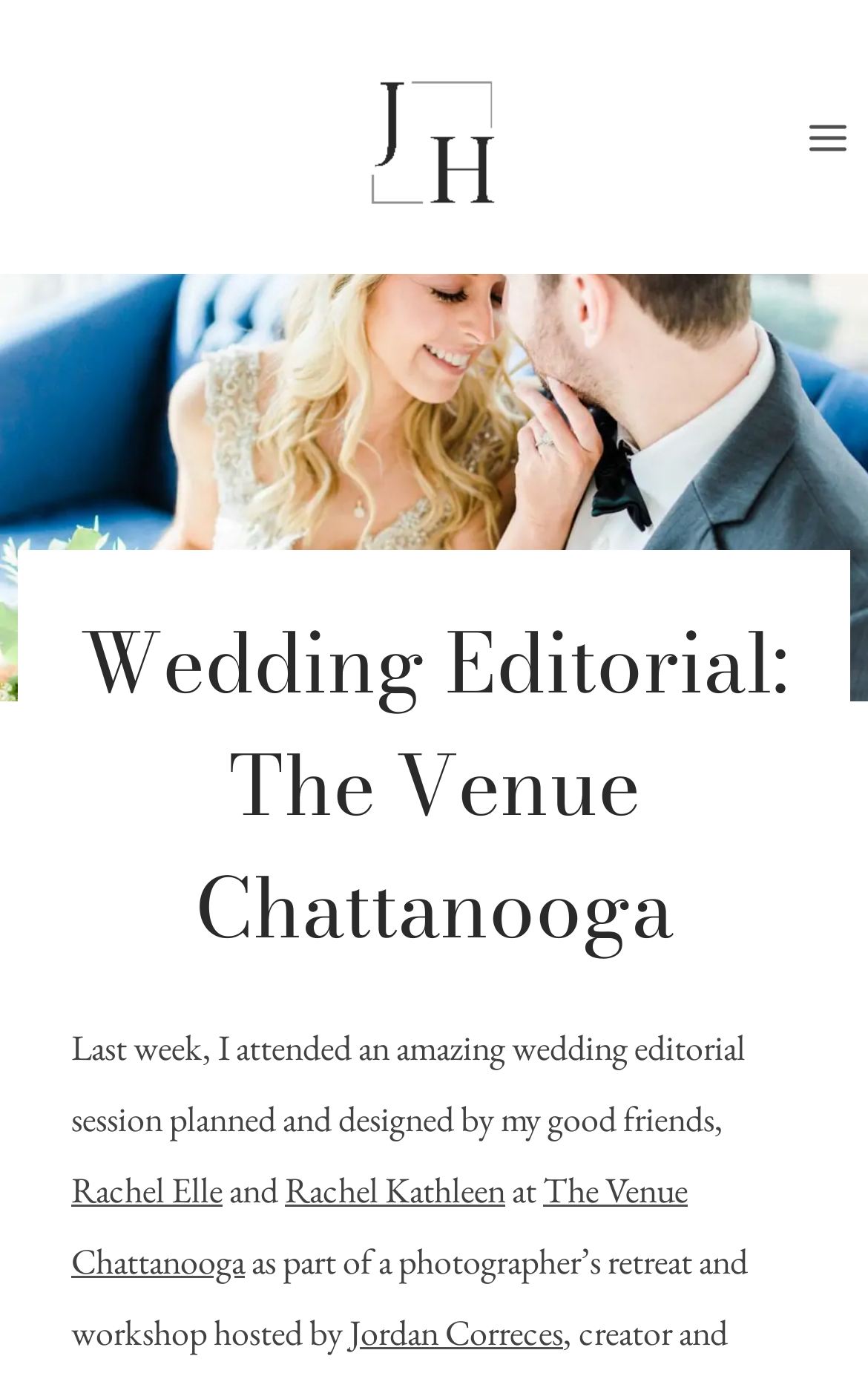What is the photographer's name?
Using the image, elaborate on the answer with as much detail as possible.

The photographer's name can be found in the top-left corner of the webpage, where it says 'Joshua Harrison Photography' in an image and a link.